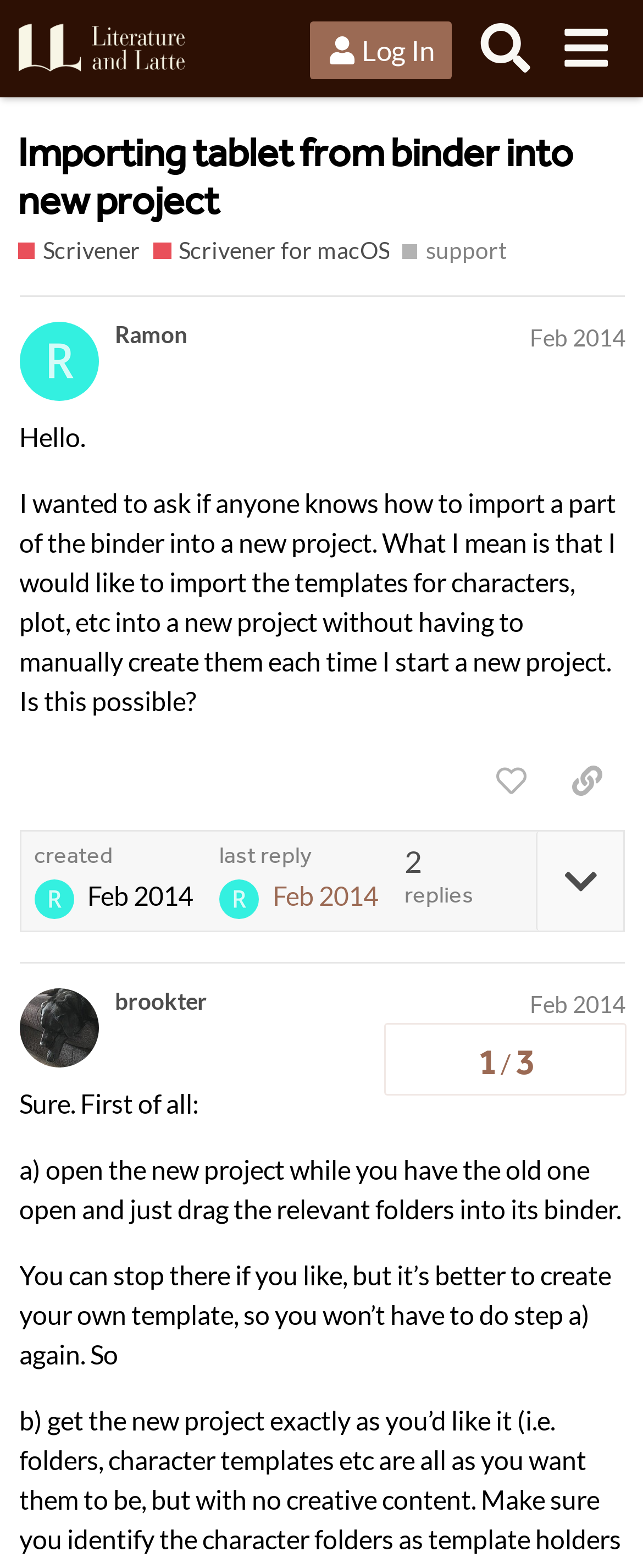Utilize the details in the image to give a detailed response to the question: What is the name of the software being discussed?

I found the name 'Scrivener' mentioned in the breadcrumbs at the top of the webpage, indicating that it is the software being discussed in this forum.